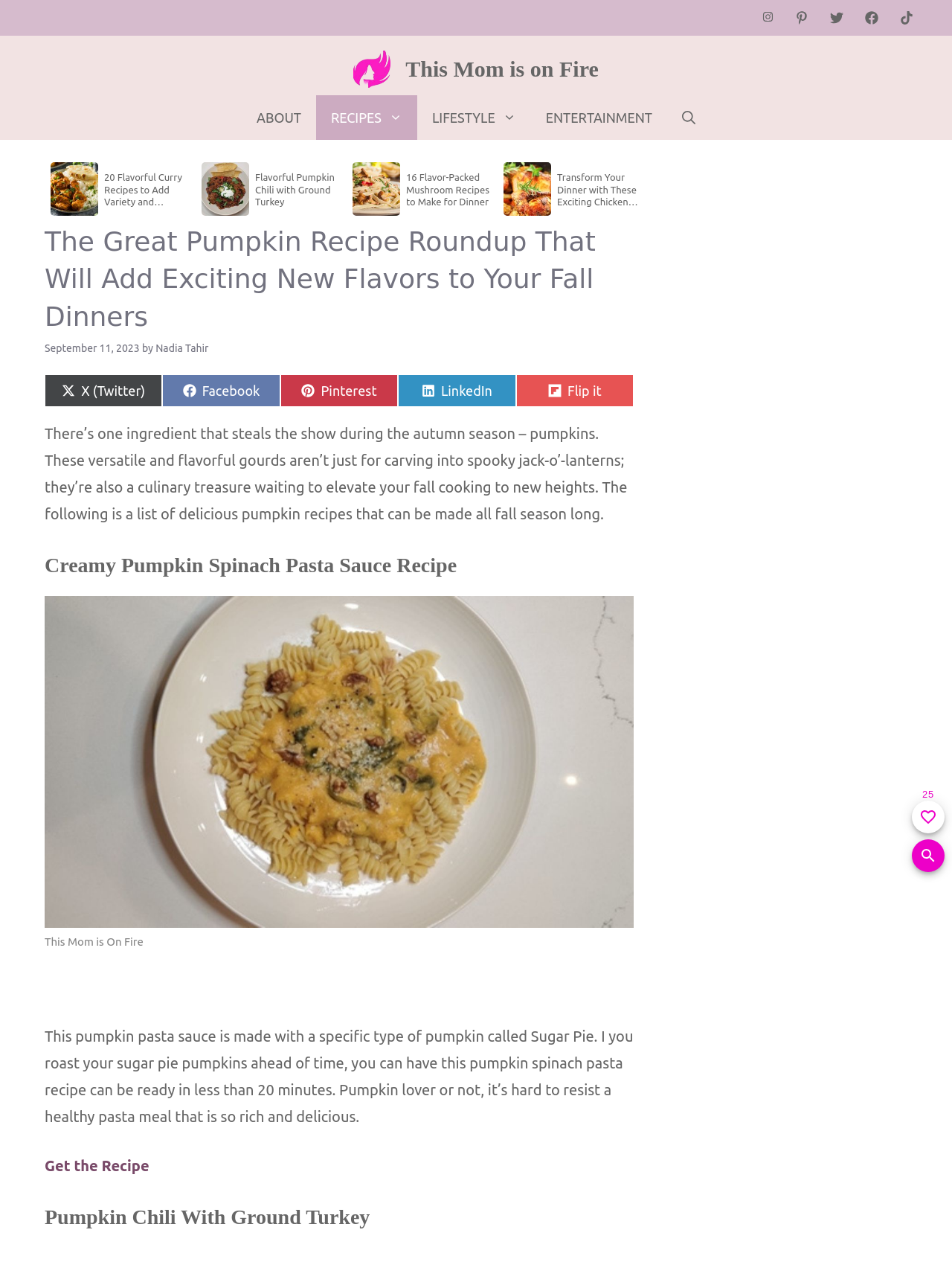Using the information from the screenshot, answer the following question thoroughly:
How many social media sharing options are available?

I can see that there are five social media sharing options available, including Twitter, Facebook, Pinterest, LinkedIn, and Flip it, which are represented by their respective icons.